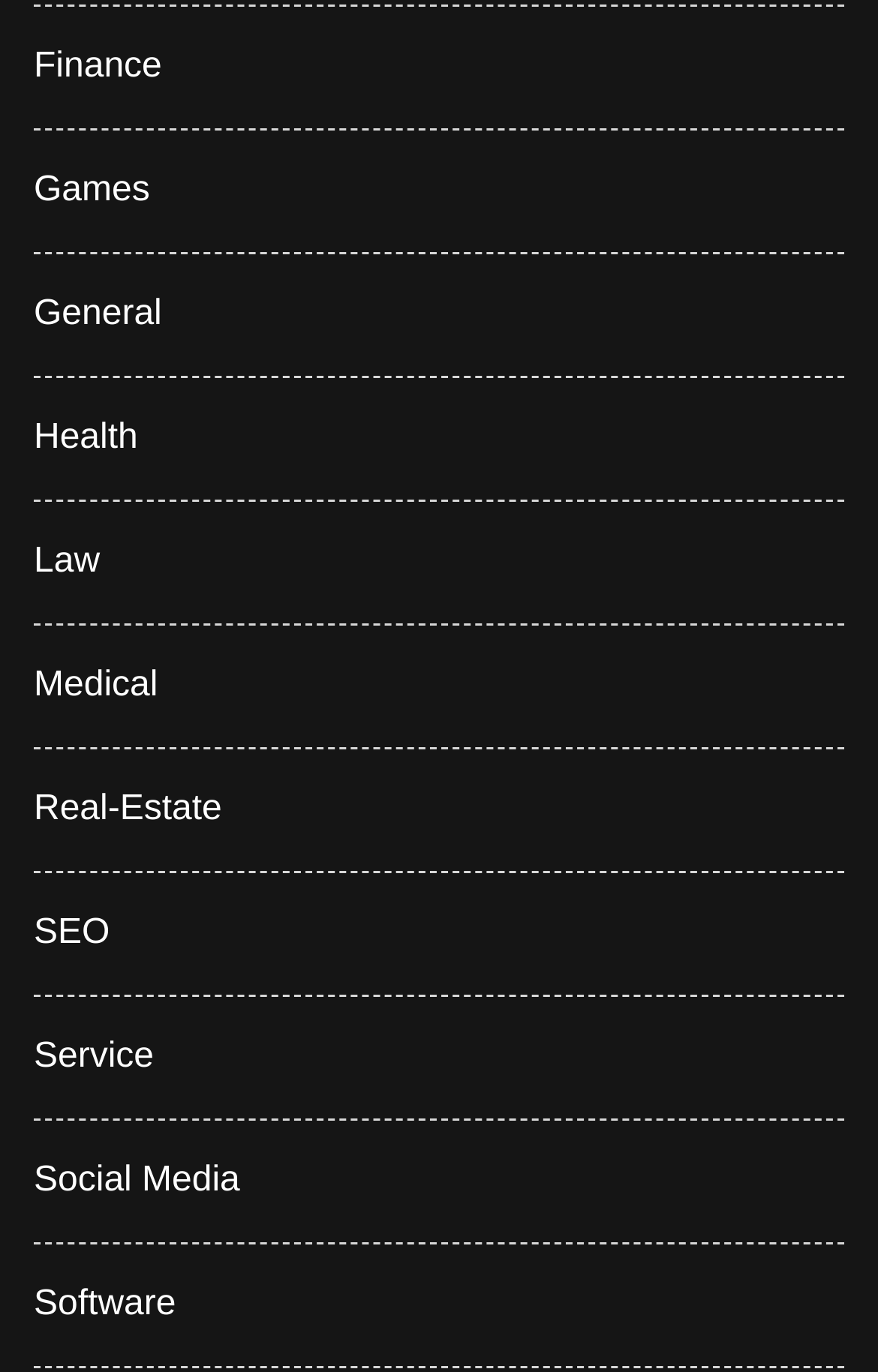Are all categories single-word labels?
Using the image, respond with a single word or phrase.

No